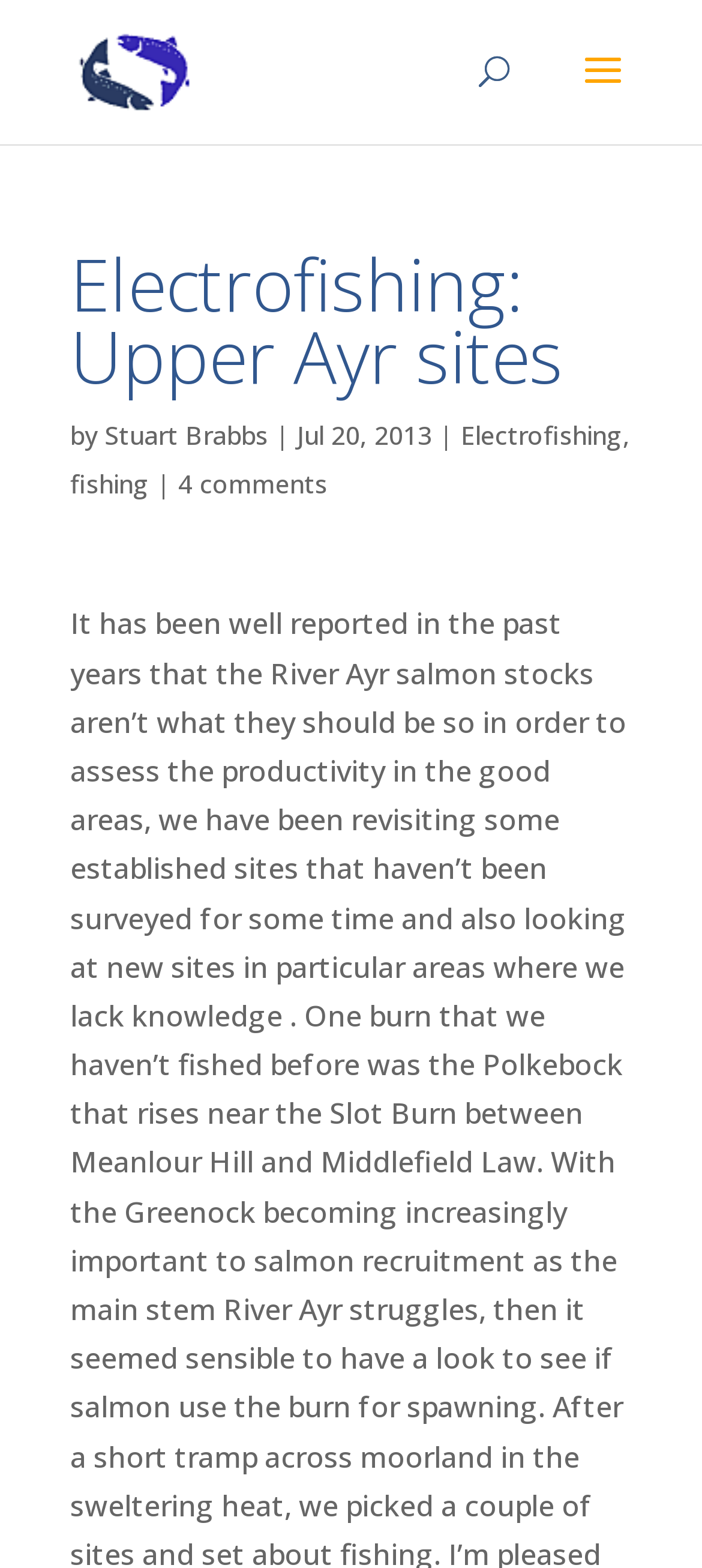Using the description: "SUBSCRIBE!", determine the UI element's bounding box coordinates. Ensure the coordinates are in the format of four float numbers between 0 and 1, i.e., [left, top, right, bottom].

None